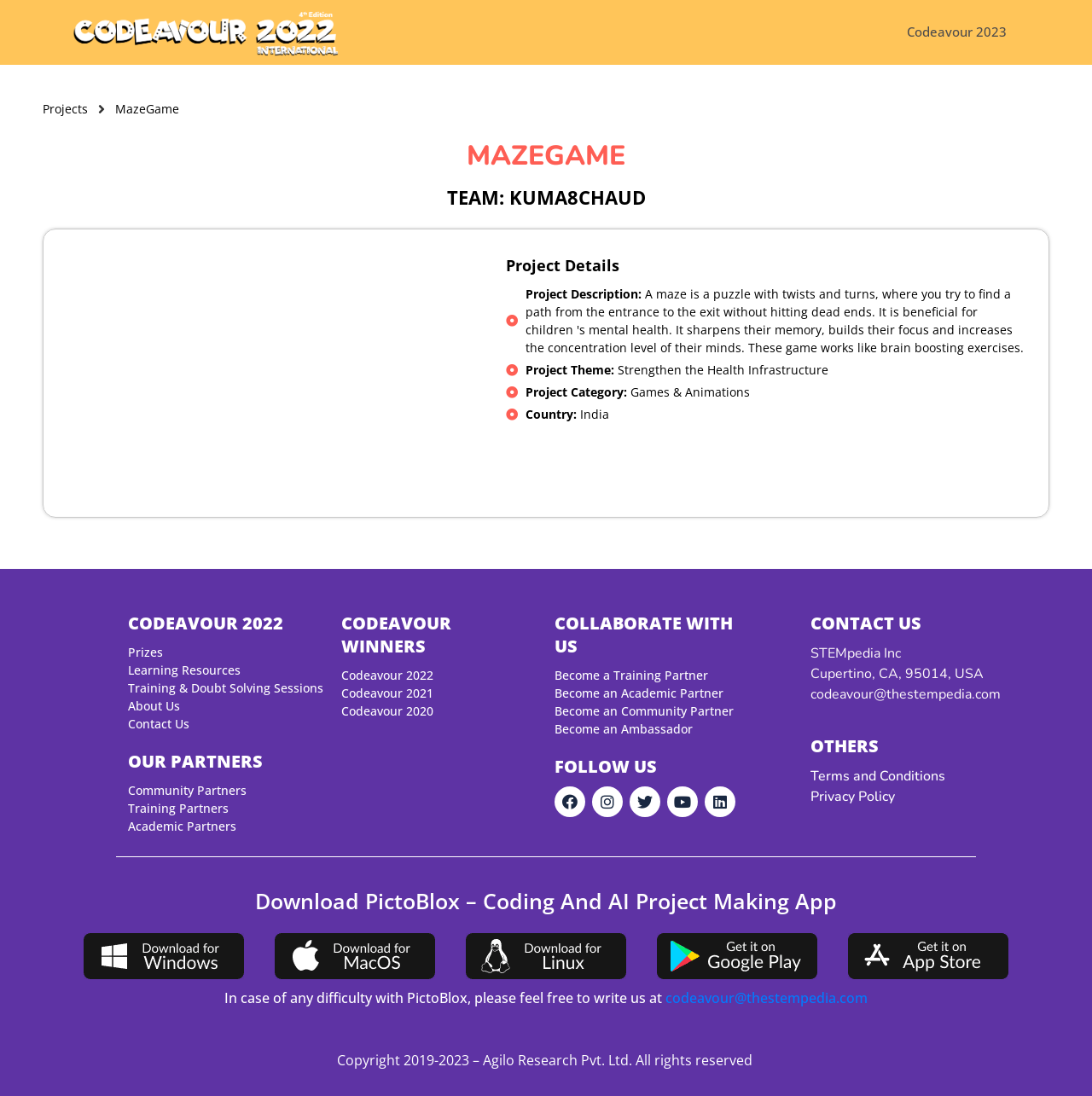Using the element description: "Linkedin", determine the bounding box coordinates. The coordinates should be in the format [left, top, right, bottom], with values between 0 and 1.

[0.645, 0.718, 0.673, 0.746]